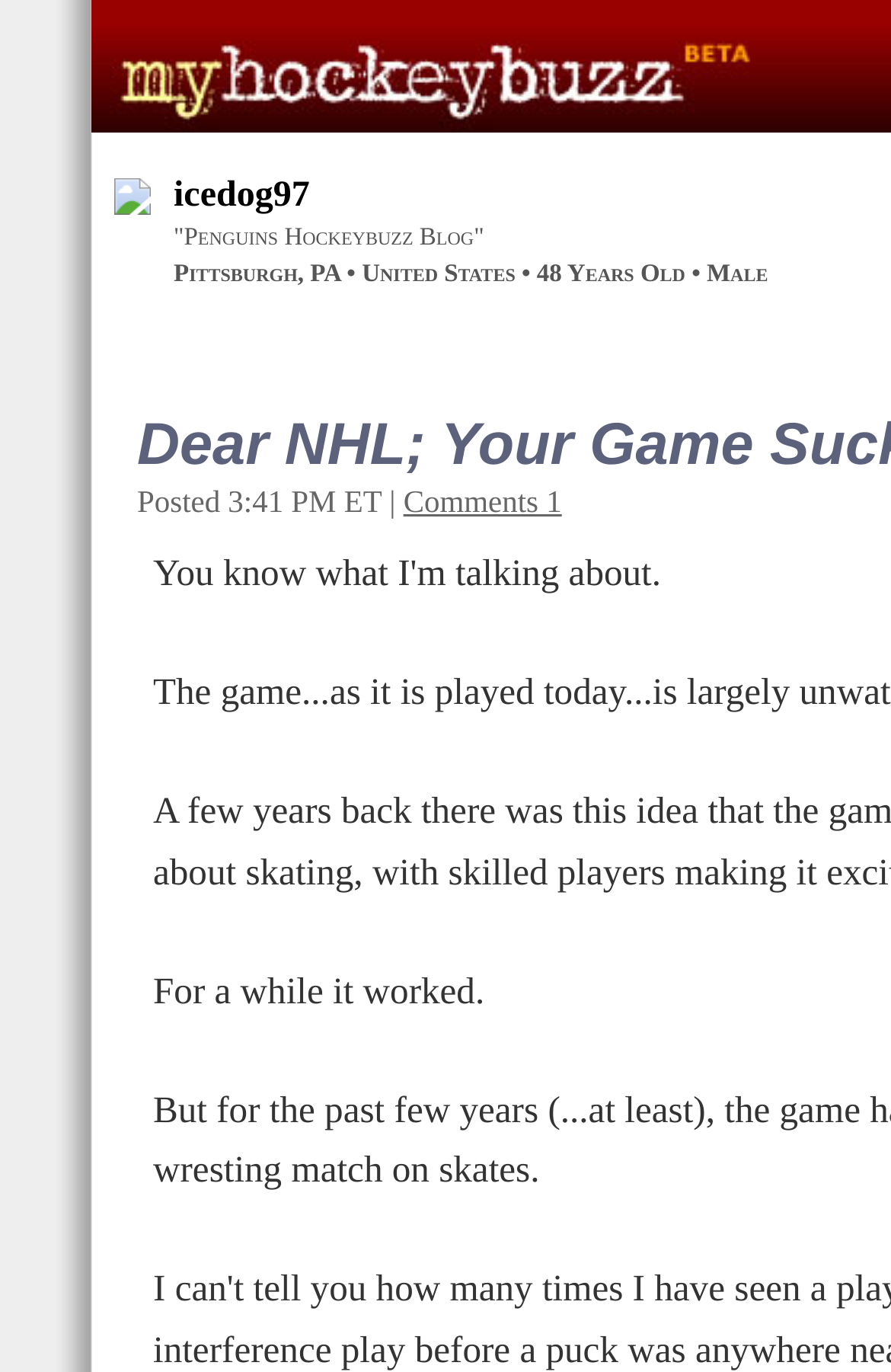Provide a thorough and detailed response to the question by examining the image: 
How many comments are there on the post?

The number of comments can be found in the link element with the text 'Comments 1', which is located below the text 'Posted 3:41 PM ET |'.